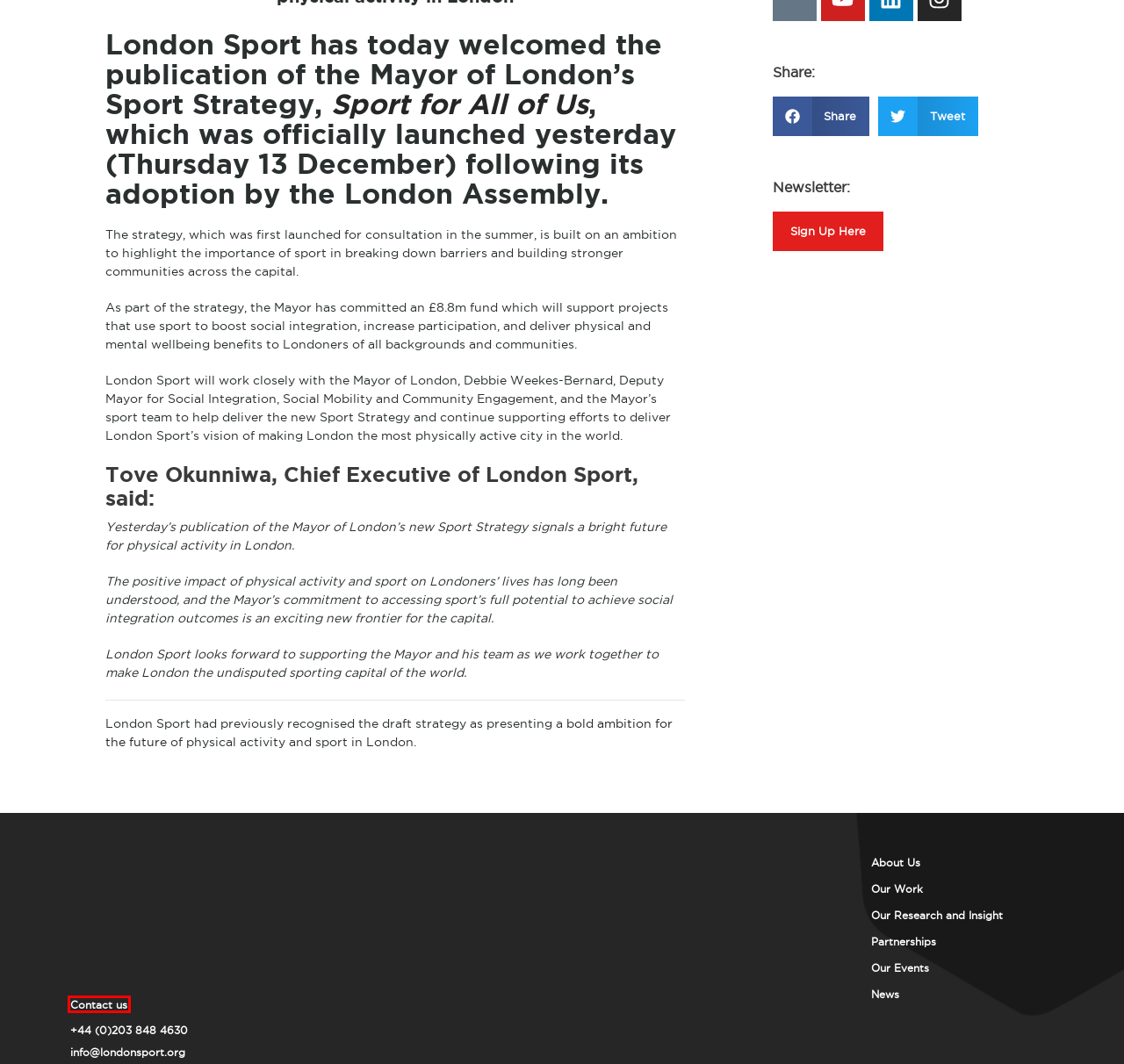Look at the screenshot of a webpage that includes a red bounding box around a UI element. Select the most appropriate webpage description that matches the page seen after clicking the highlighted element. Here are the candidates:
A. Mayor's draft Sport Strategy outlines bold ambitions for sport in London - London Sport
B. Our Partners - London Sport
C. Our Events - London Sport
D. Home Page London Sport - London Sport
E. Our Research and Insight - London Sport
F. About Us - London Sport
G. News - London Sport
H. Contact us - for general or specific enquiries - London Sport

H